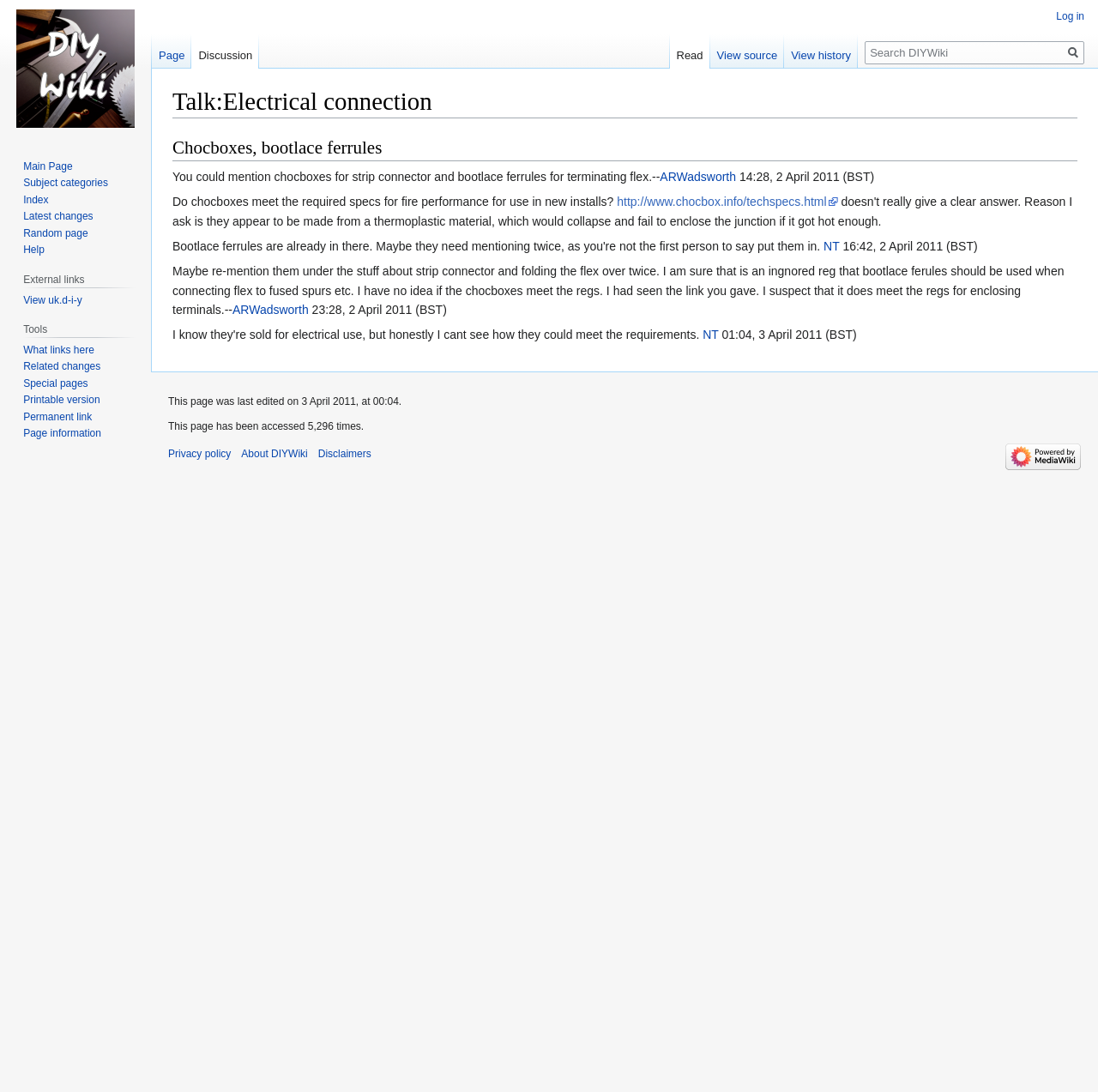Please mark the clickable region by giving the bounding box coordinates needed to complete this instruction: "Login as an employee".

None